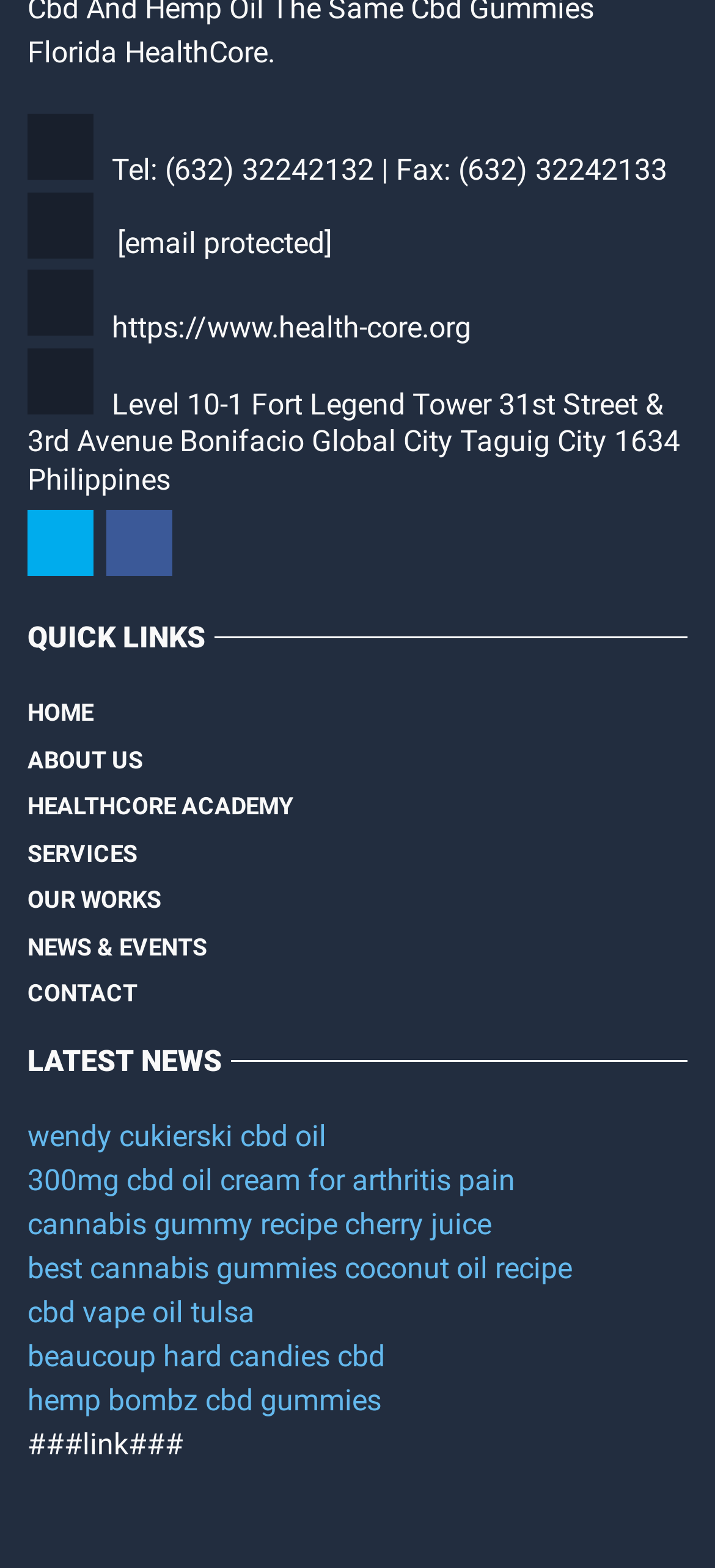Locate the bounding box coordinates of the segment that needs to be clicked to meet this instruction: "Explore Film & Video Tape Media Asset Management".

None